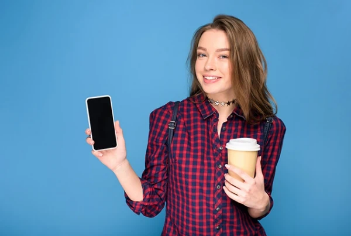What is the pattern on the woman's shirt?
Answer the question with a single word or phrase, referring to the image.

Red and black checkered